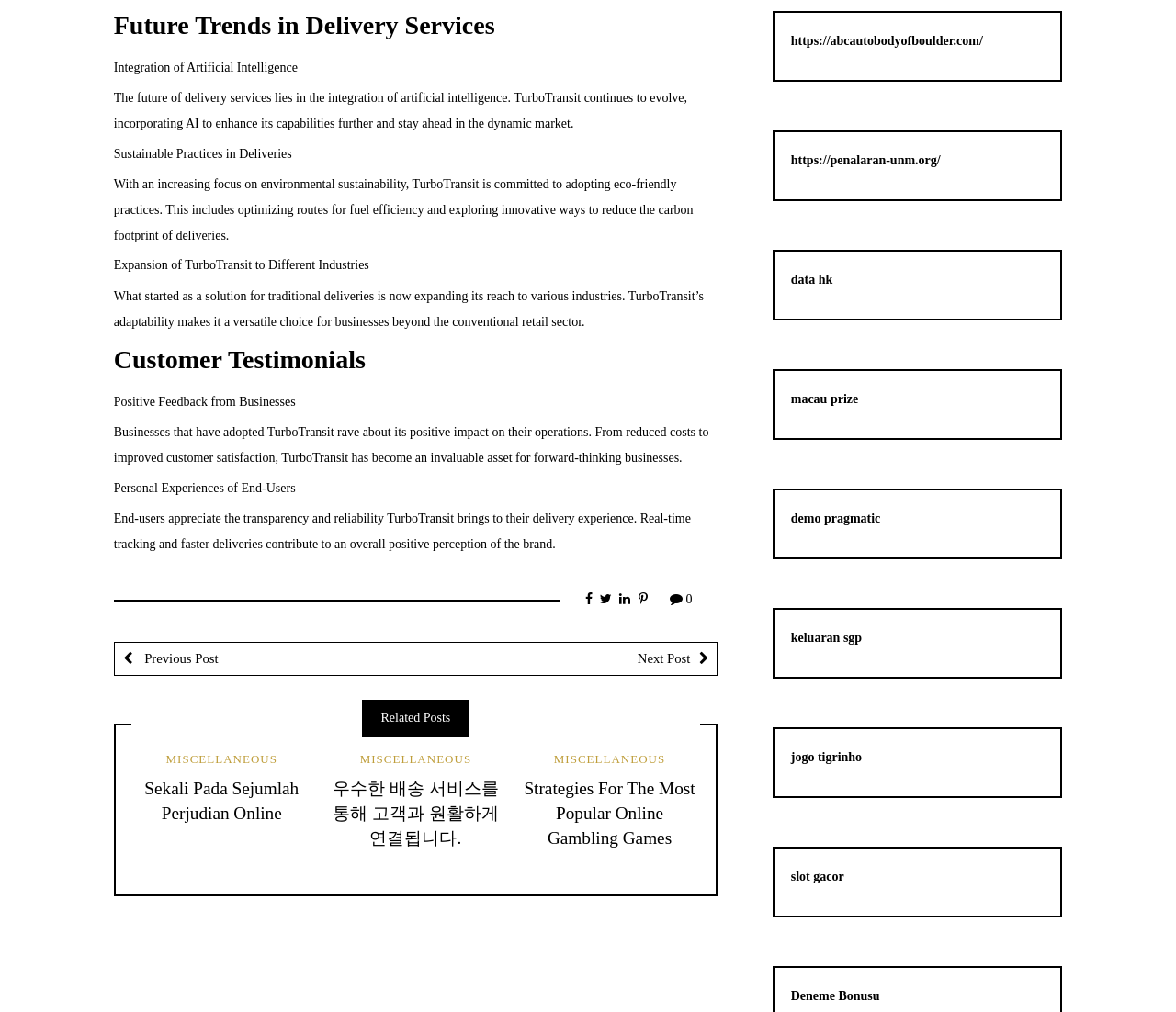Please provide a one-word or short phrase answer to the question:
What is the purpose of the 'Related Posts' section?

To show related articles